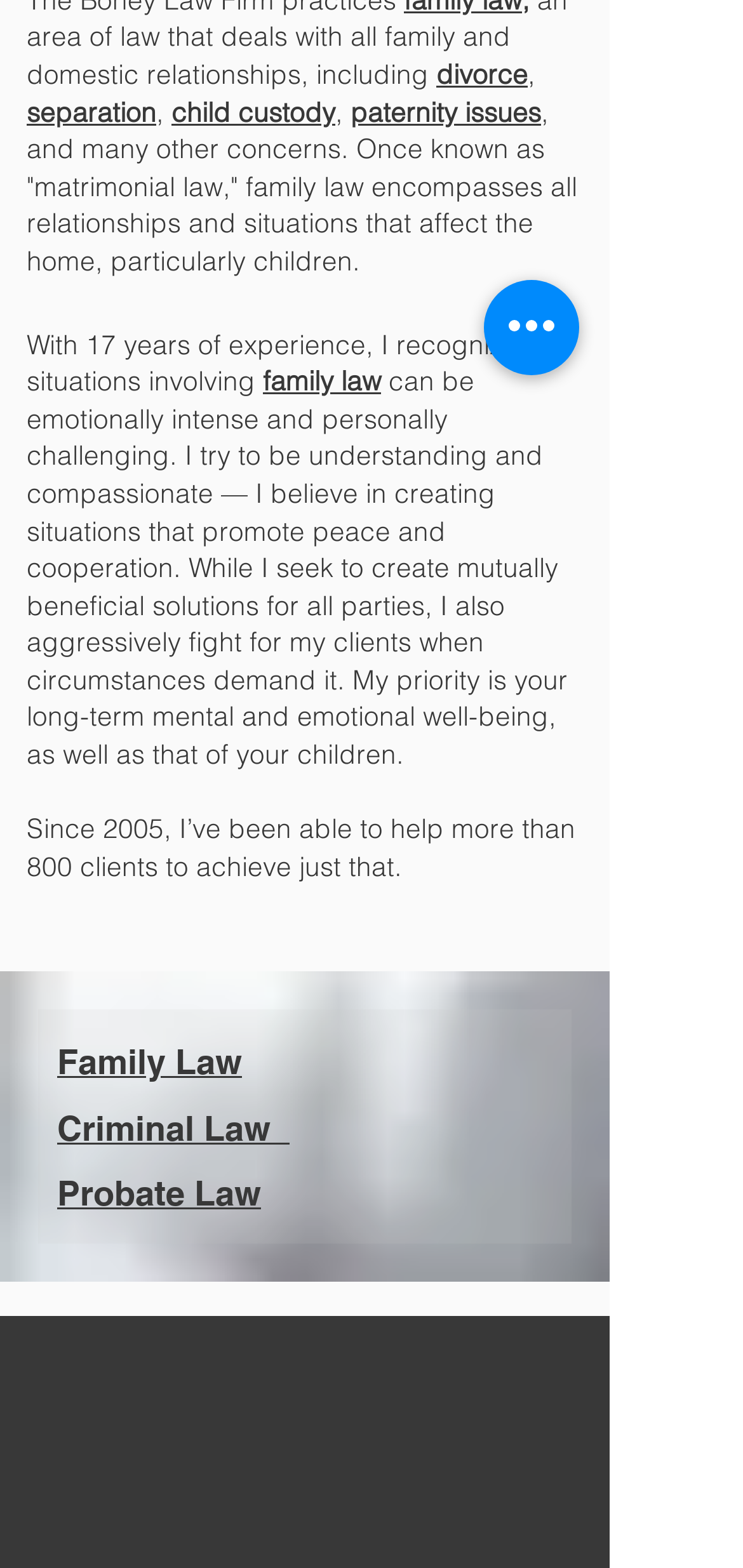Locate and provide the bounding box coordinates for the HTML element that matches this description: "aria-label="LinkedIn"".

[0.308, 0.952, 0.369, 0.981]